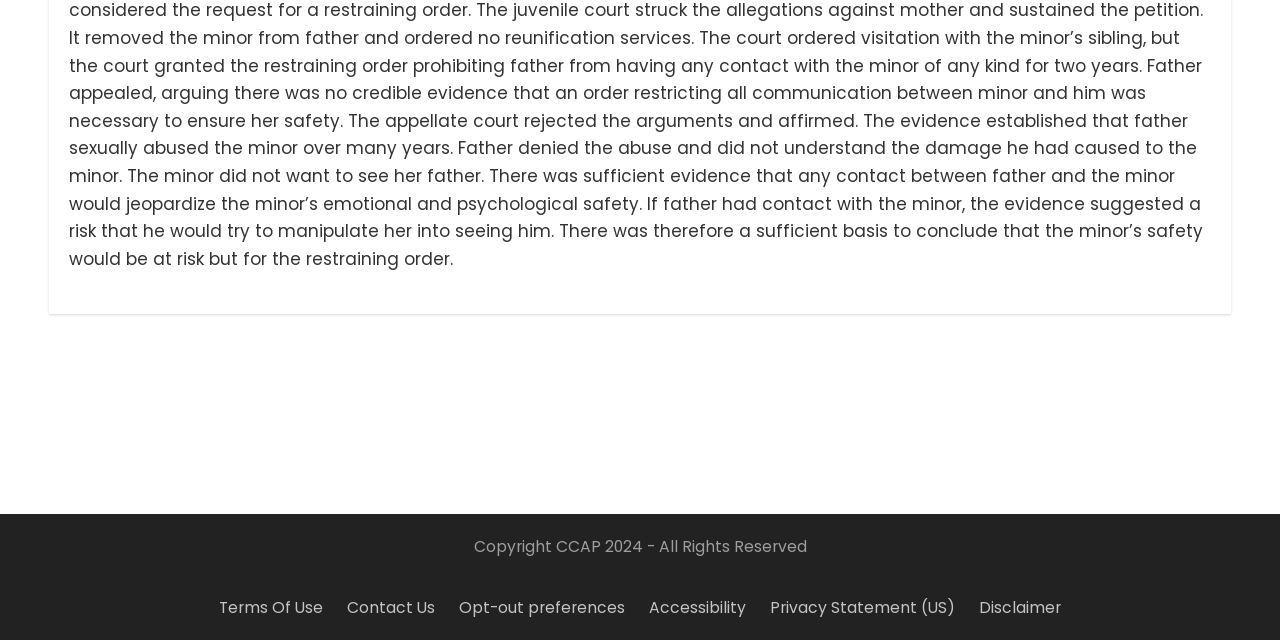Locate the UI element described as follows: "Terms Of Use". Return the bounding box coordinates as four float numbers between 0 and 1 in the order [left, top, right, bottom].

[0.171, 0.933, 0.252, 0.965]